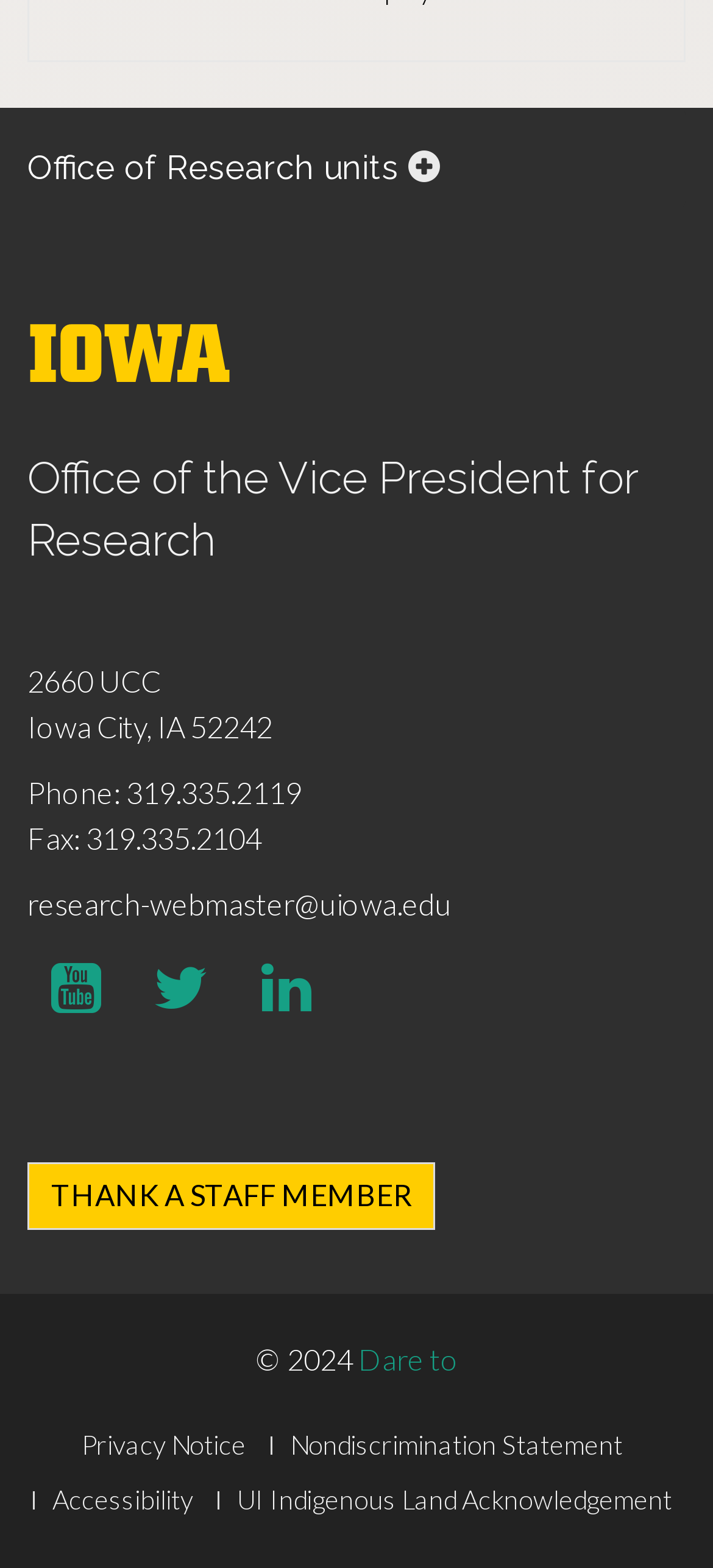What is the phone number of the Office of the Vice President for Research?
Provide a concise answer using a single word or phrase based on the image.

319.335.2119